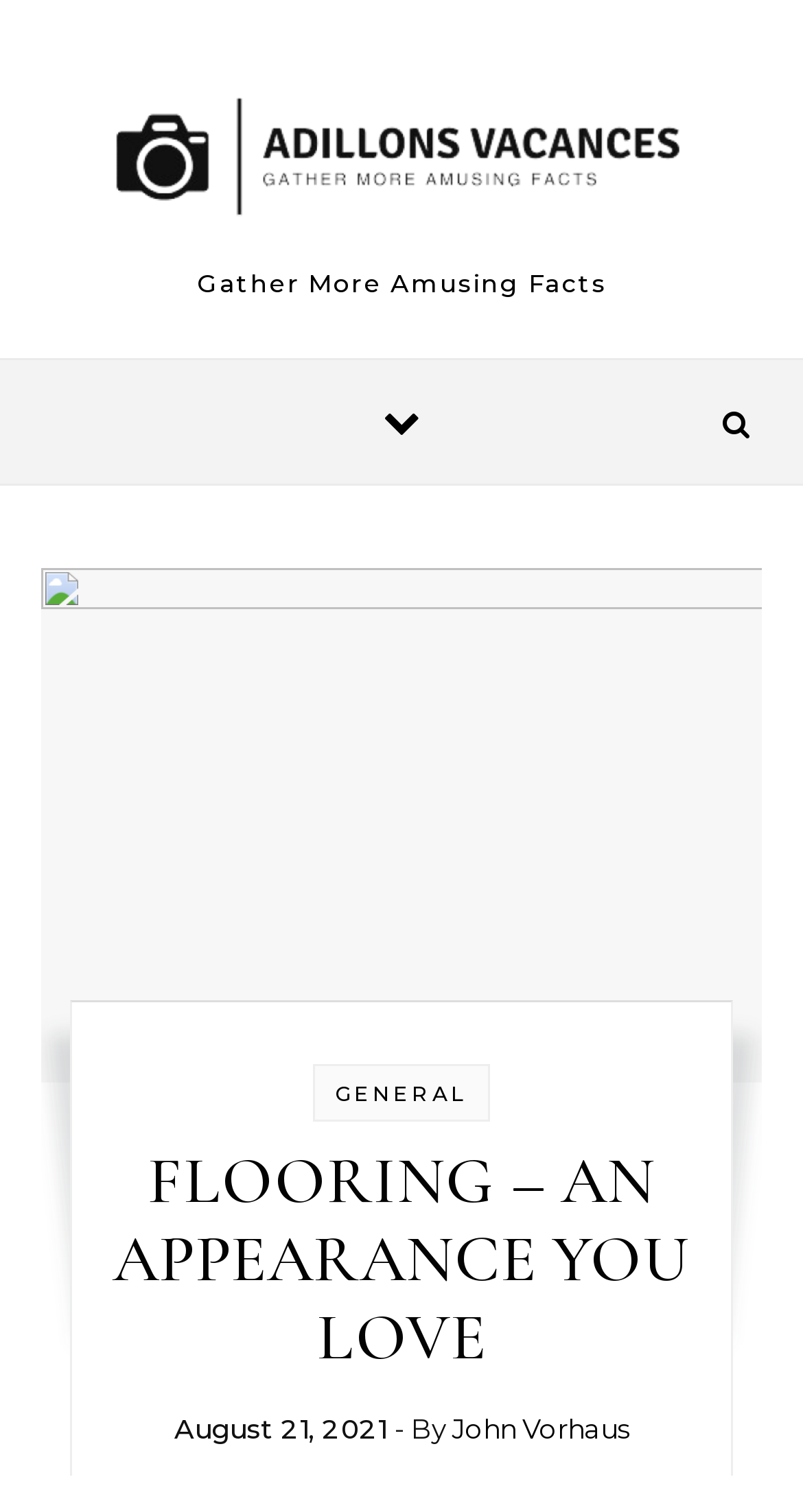Generate the text of the webpage's primary heading.

FLOORING – AN APPEARANCE YOU LOVE